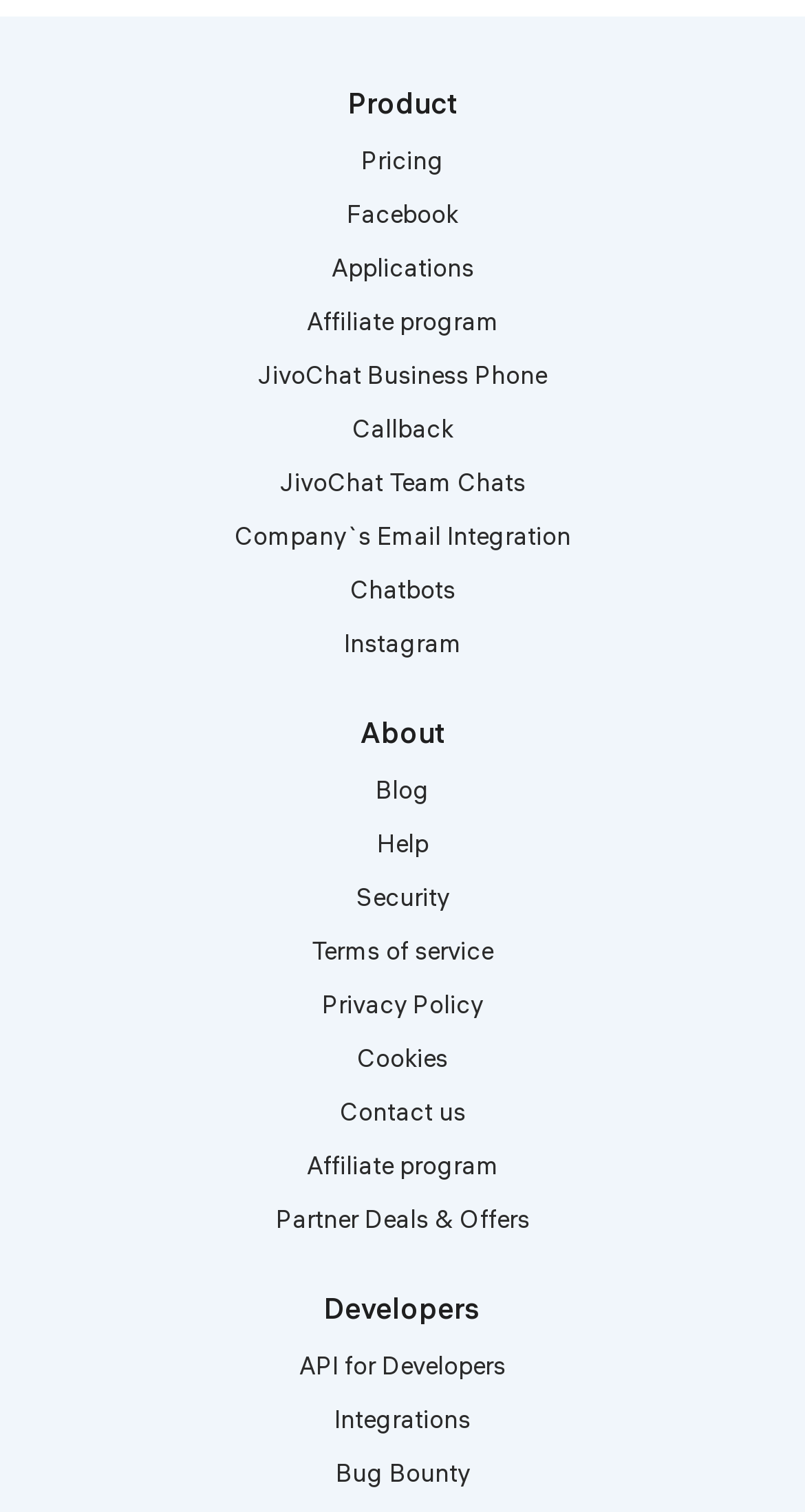Based on the provided description, "Partner Deals & Offers", find the bounding box of the corresponding UI element in the screenshot.

[0.342, 0.796, 0.658, 0.817]